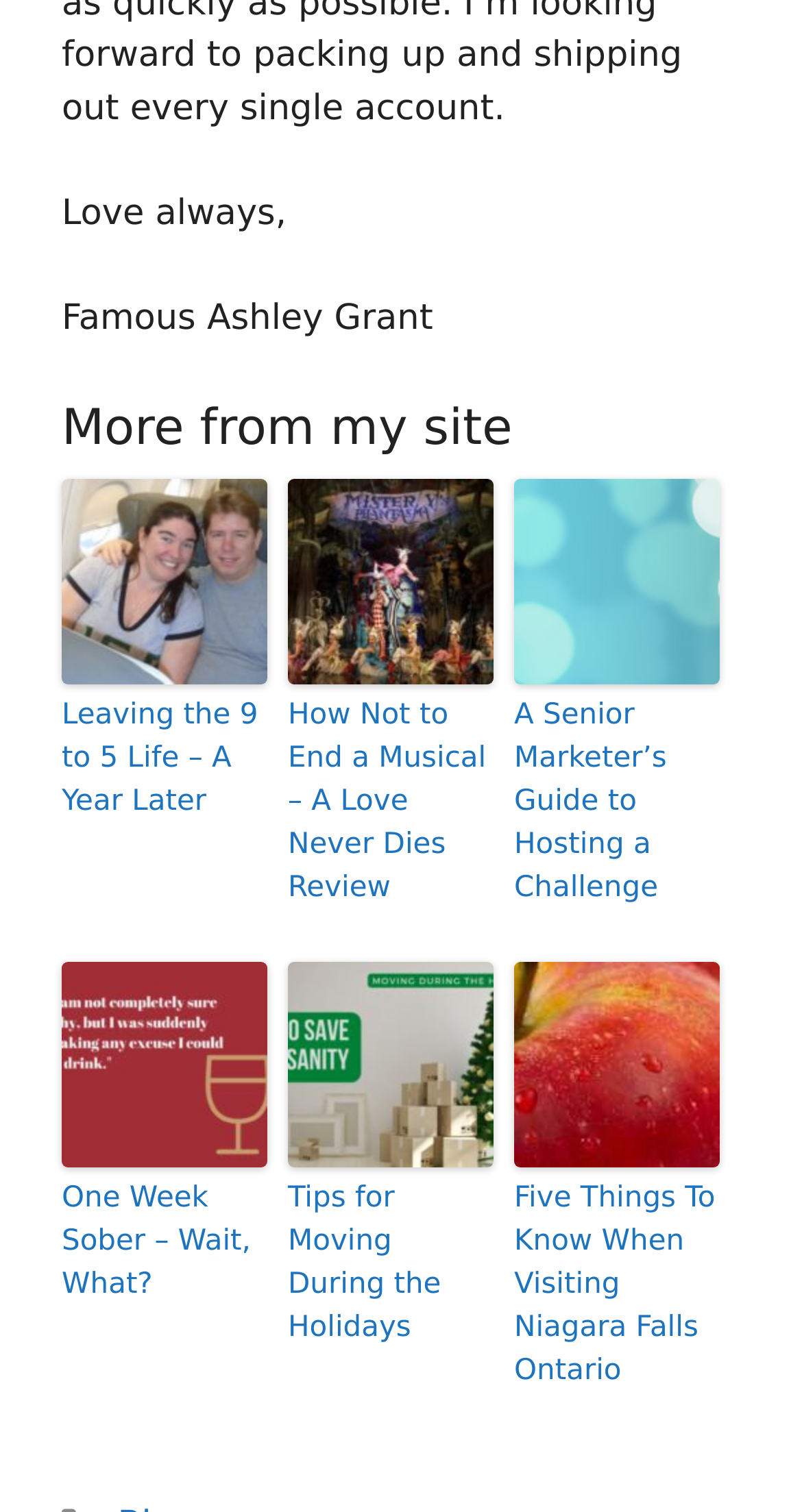Please locate the bounding box coordinates of the element that needs to be clicked to achieve the following instruction: "Explore the guide 'A Senior Marketer’s Guide to Hosting a Challenge'". The coordinates should be four float numbers between 0 and 1, i.e., [left, top, right, bottom].

[0.641, 0.316, 0.897, 0.452]